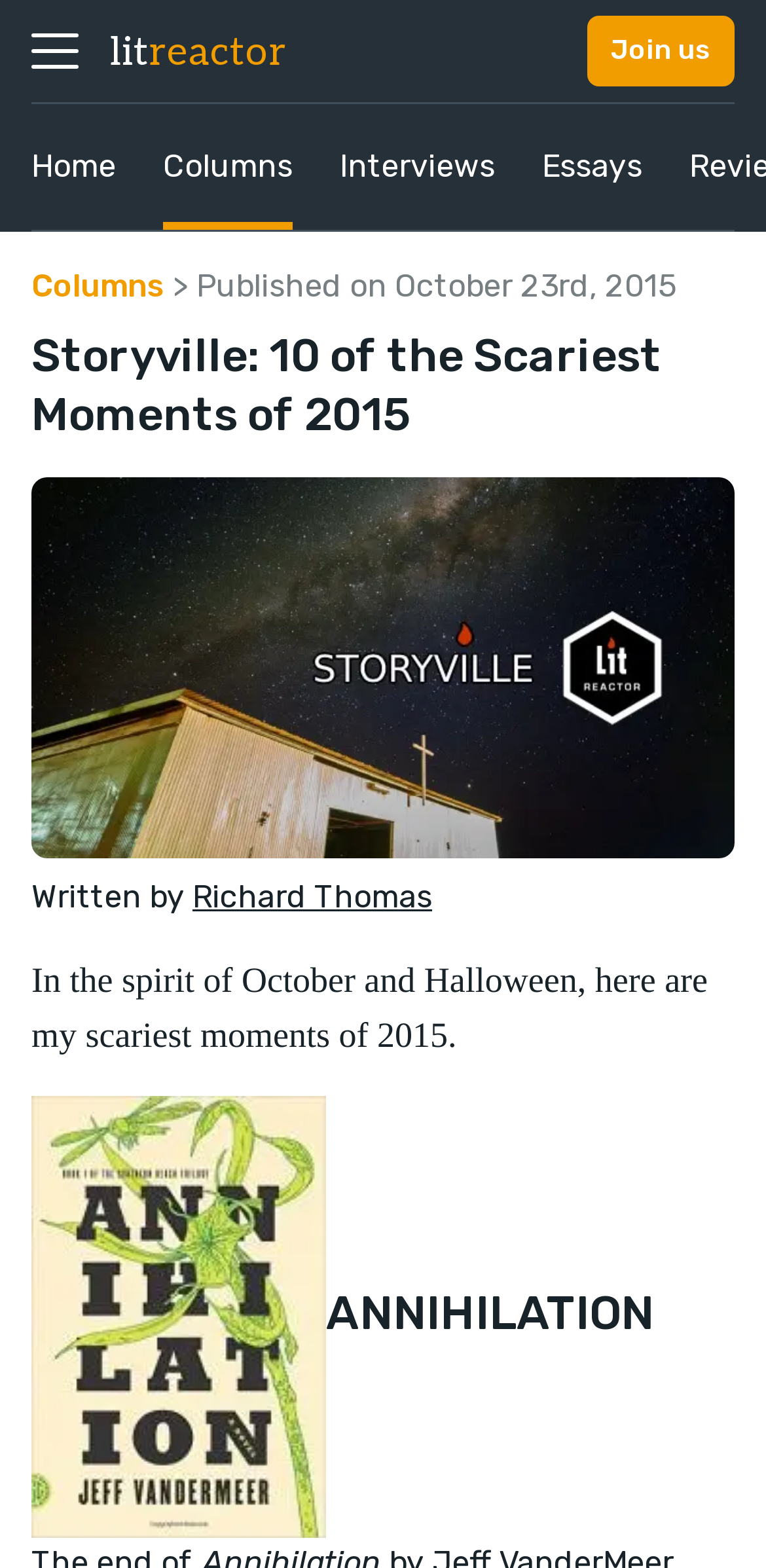Provide your answer to the question using just one word or phrase: How many links are there in the top navigation bar?

4